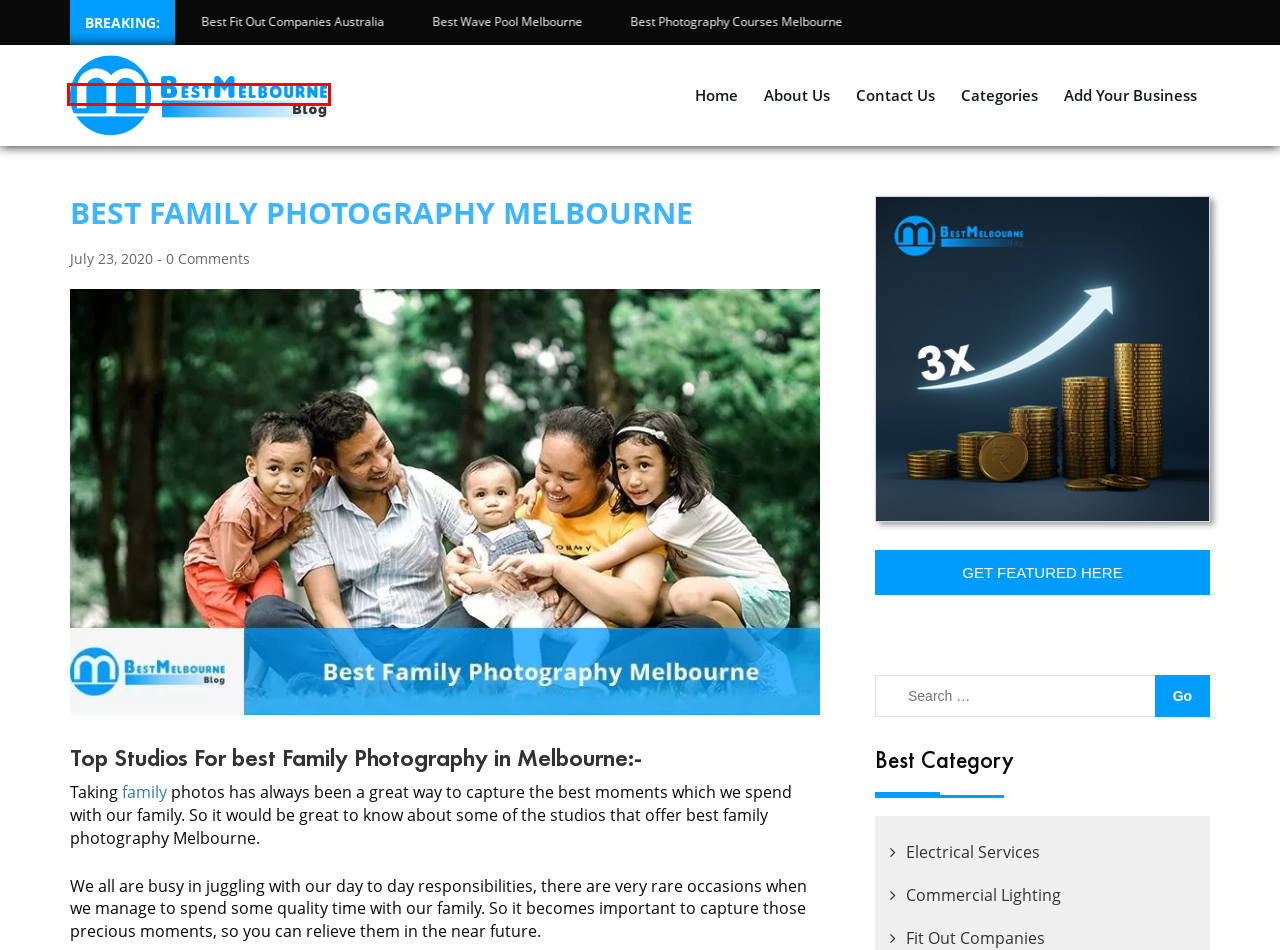Look at the screenshot of a webpage where a red bounding box surrounds a UI element. Your task is to select the best-matching webpage description for the new webpage after you click the element within the bounding box. The available options are:
A. Best local Melbourne Business – Reviews & Photos | Best Melbourne Blog
B. Best Wedding Photographers Melbourne | Wedding Photography
C. About Us - Best Melbourne Blog
D. Best Wave Pool Melbourne - Best Melbourne Blog
E. Best and Professional Life Coach Melbourne - Best Melbourne Blog
F. Contact Us - Best Melbourne Blog
G. Best Photography Courses Melbourne - Best Melbourne Blog
H. Business Directory Melbourne, Australia | Australian Free Business Listing Website

A